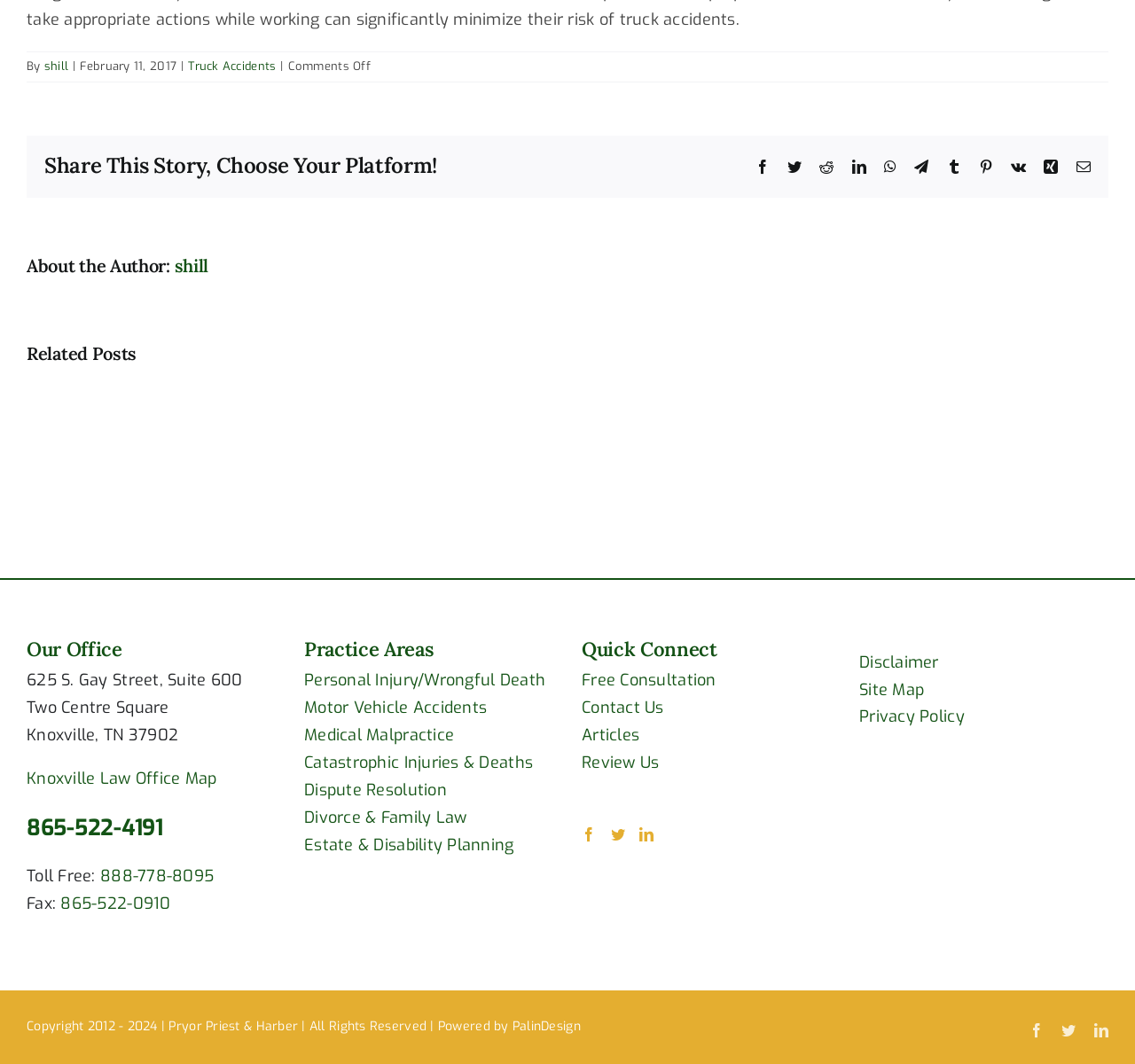Can you give a detailed response to the following question using the information from the image? What is the author of the article?

The author of the article can be found in the 'About the Author' section, which is a heading element located at the bottom of the webpage. The text 'About the Author: shill' is contained within this element, indicating that the author's name is 'shill'.